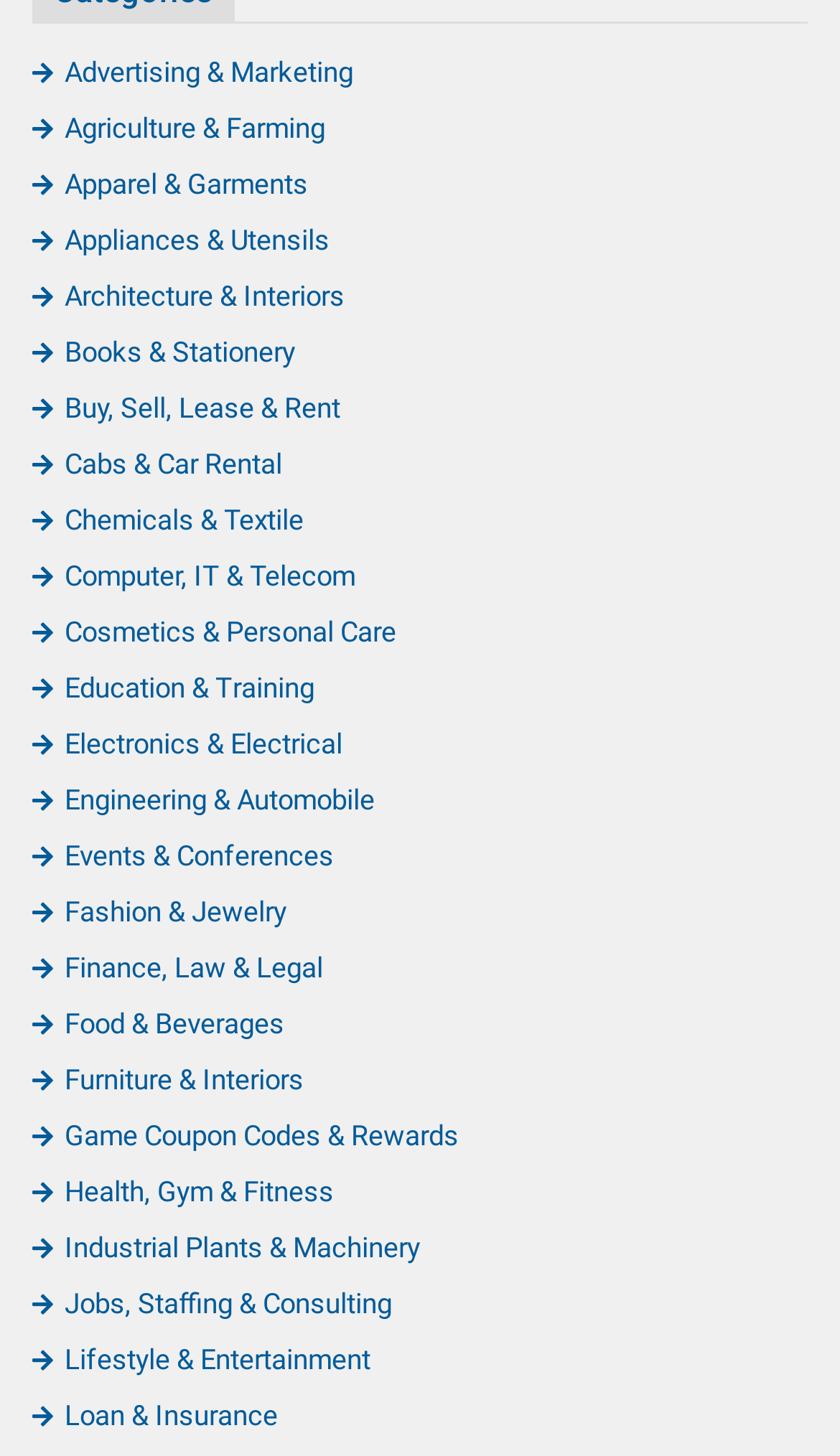Locate the bounding box coordinates of the clickable region necessary to complete the following instruction: "Explore Computer, IT & Telecom". Provide the coordinates in the format of four float numbers between 0 and 1, i.e., [left, top, right, bottom].

[0.038, 0.385, 0.423, 0.407]